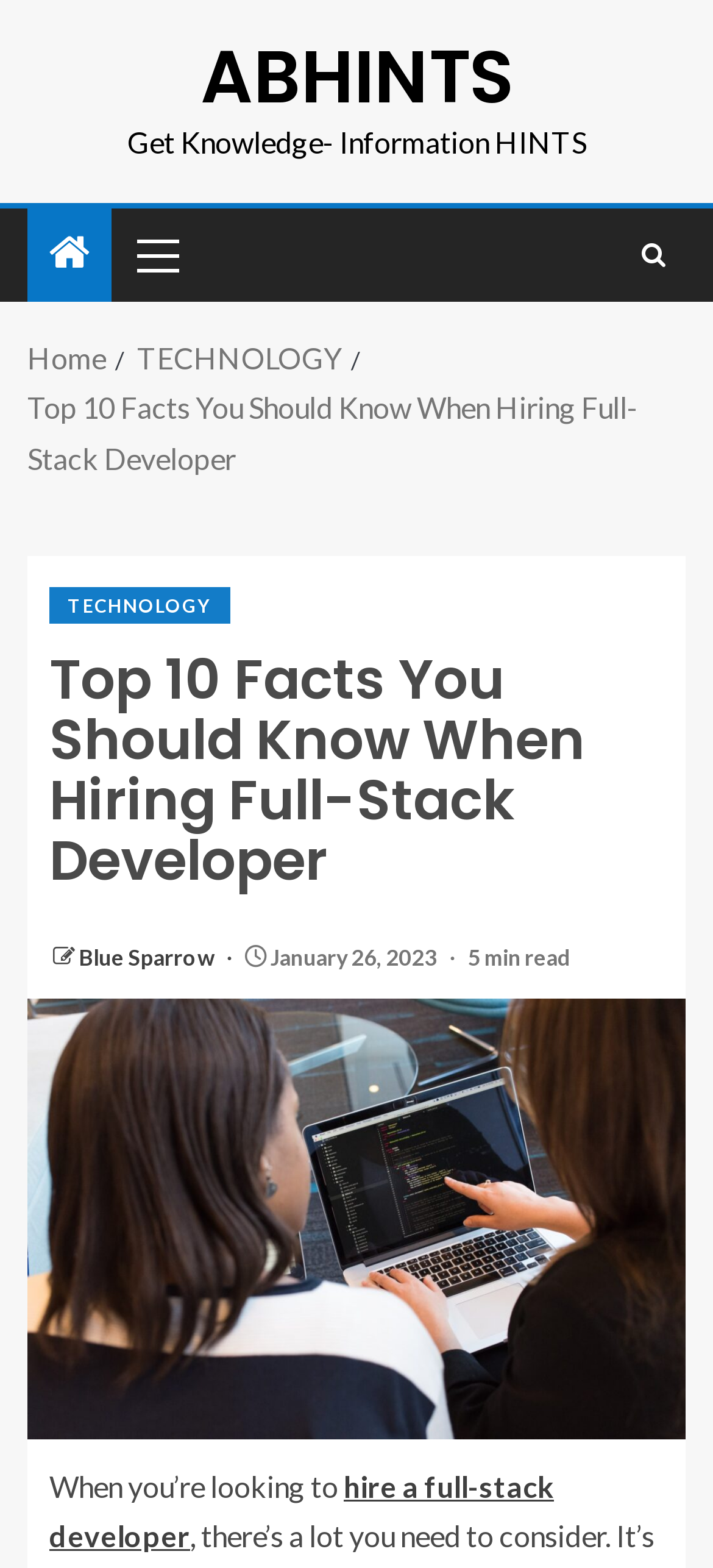Answer the question in one word or a short phrase:
What is the category of the article?

TECHNOLOGY